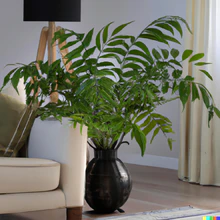Can you give a detailed response to the following question using the information from the image? What color is the couch in the living room?

The caption describes the setting as a modern living room with a cozy beige couch, indicating the color of the couch.